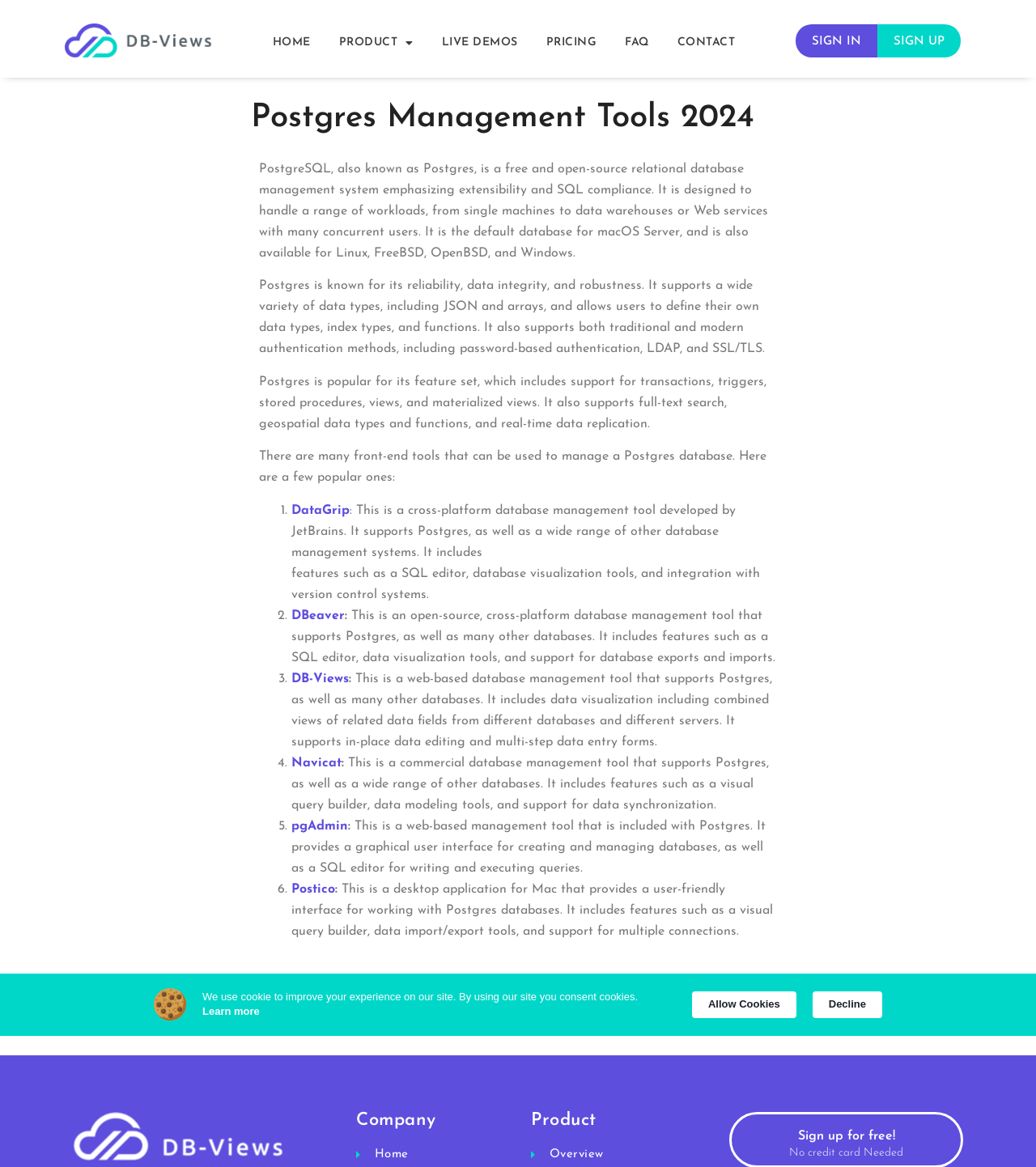What is the purpose of pgAdmin?
Answer the question in as much detail as possible.

Based on the webpage content, pgAdmin is a web-based management tool that is included with Postgres. It provides a graphical user interface for creating and managing databases, as well as a SQL editor for writing and executing queries.